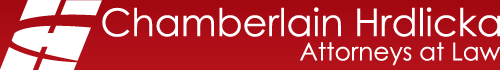Provide a one-word or one-phrase answer to the question:
What is the color of the text in the logo?

White